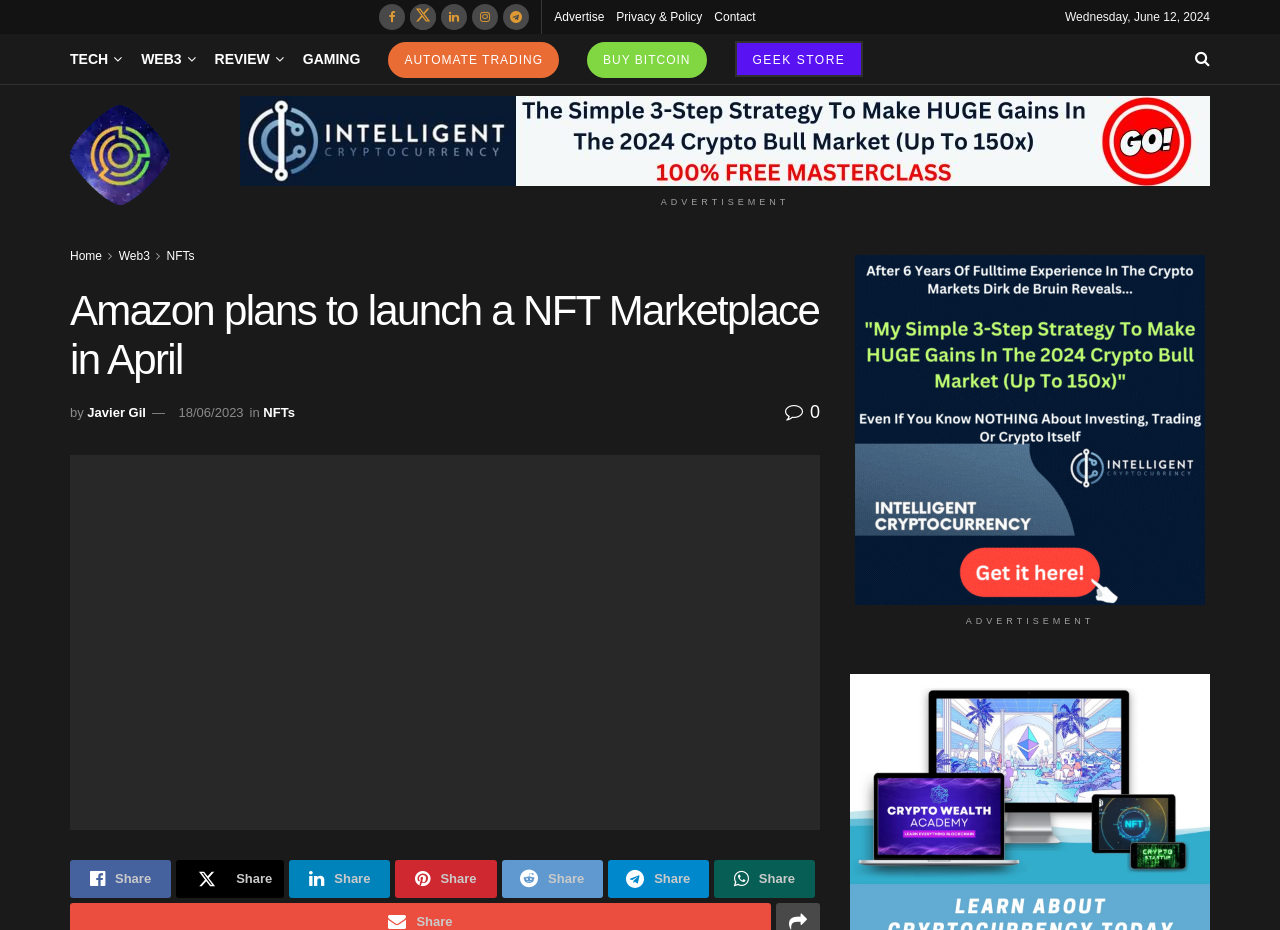Please identify the bounding box coordinates of the region to click in order to complete the task: "Read the article about Amazon's NFT Marketplace". The coordinates must be four float numbers between 0 and 1, specified as [left, top, right, bottom].

[0.055, 0.309, 0.641, 0.413]